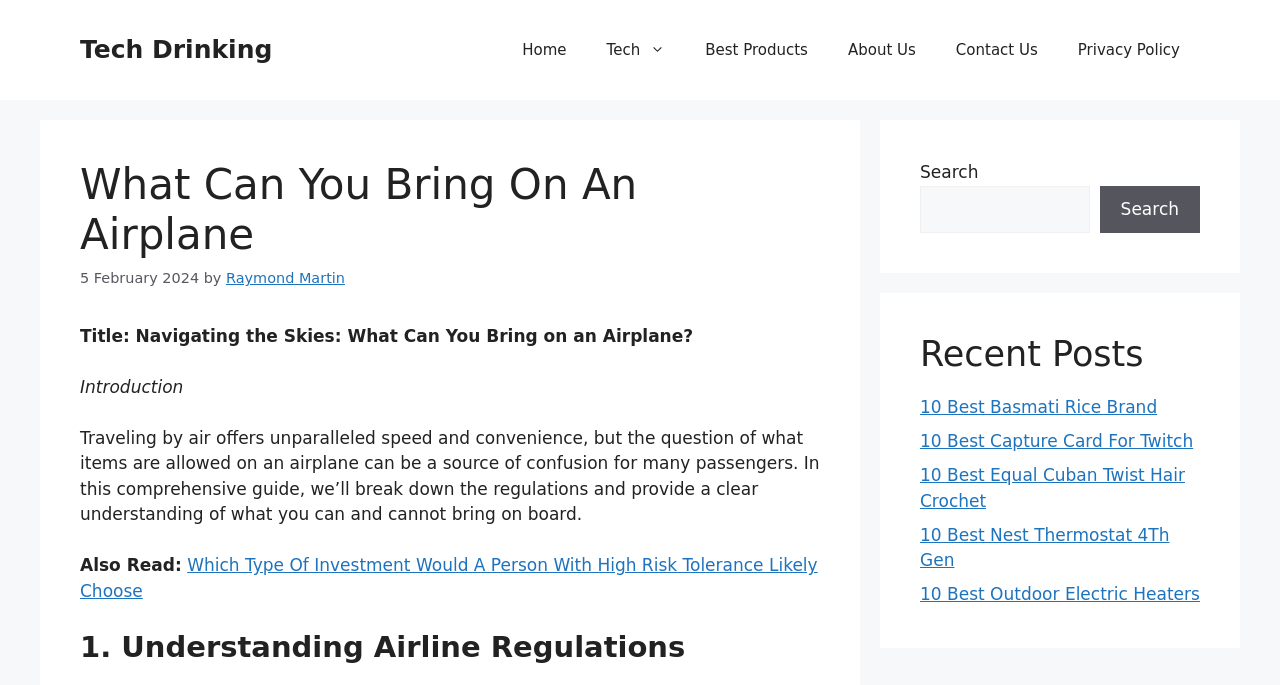Please identify the bounding box coordinates of the element's region that should be clicked to execute the following instruction: "Go to the Home page". The bounding box coordinates must be four float numbers between 0 and 1, i.e., [left, top, right, bottom].

[0.392, 0.029, 0.458, 0.117]